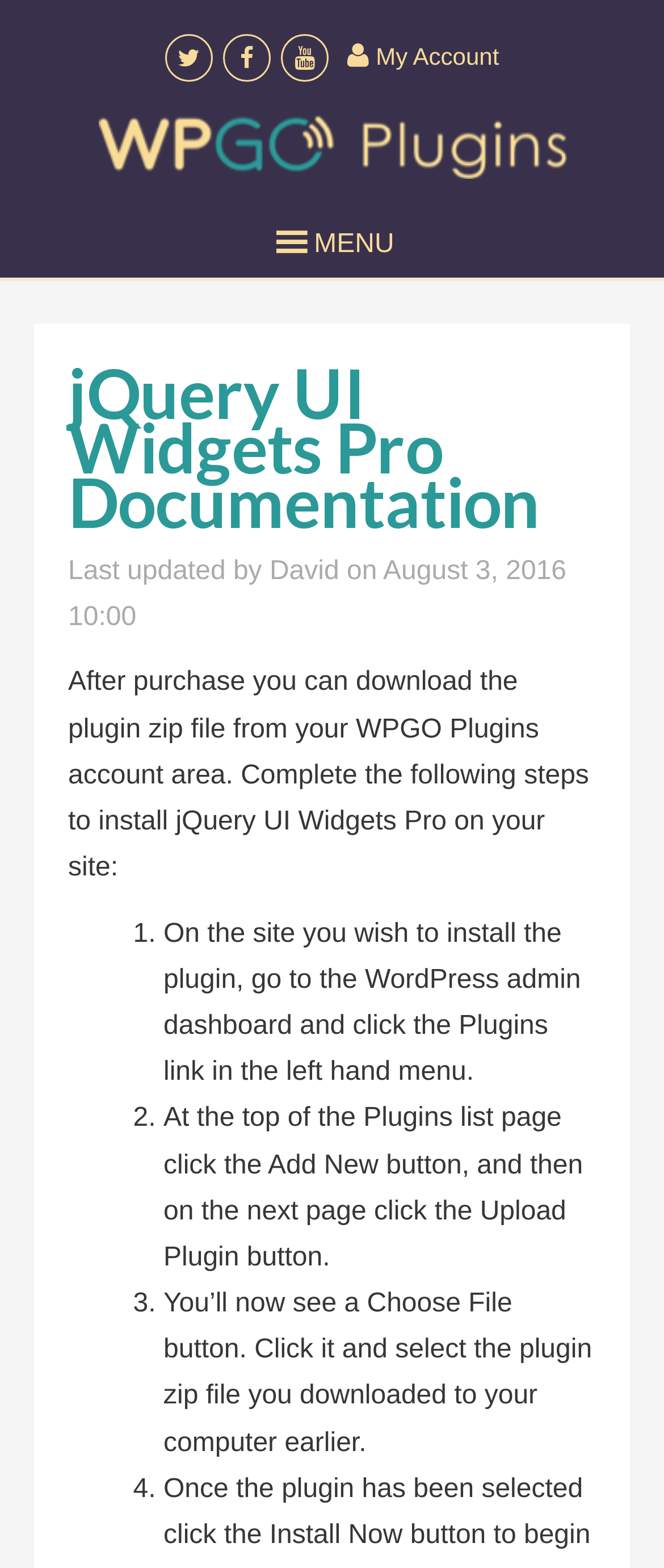Generate a comprehensive description of the contents of the webpage.

The webpage is a documentation page for the jQuery UI Widgets Pro plugin, specifically focusing on the installation and setup process. At the top, there is a complementary section with three links represented by icons, followed by a link to "My Account" on the right side. Below this, there is a heading and a link to "WPGO Plugins" with an accompanying image.

On the left side, there is a layout table with a "MENU" label and a checkbox with a "MENU" icon. When expanded, it reveals a header section with a heading that reads "jQuery UI Widgets Pro Documentation" and some metadata about the last update.

The main content of the page is a step-by-step guide on how to install the plugin. It starts with a paragraph of introductory text, followed by a numbered list of four steps. Each step is marked with a list marker (1., 2., 3., 4.) and consists of a brief instruction on how to proceed with the installation process. The text is descriptive and provides clear guidance on what to do at each stage.